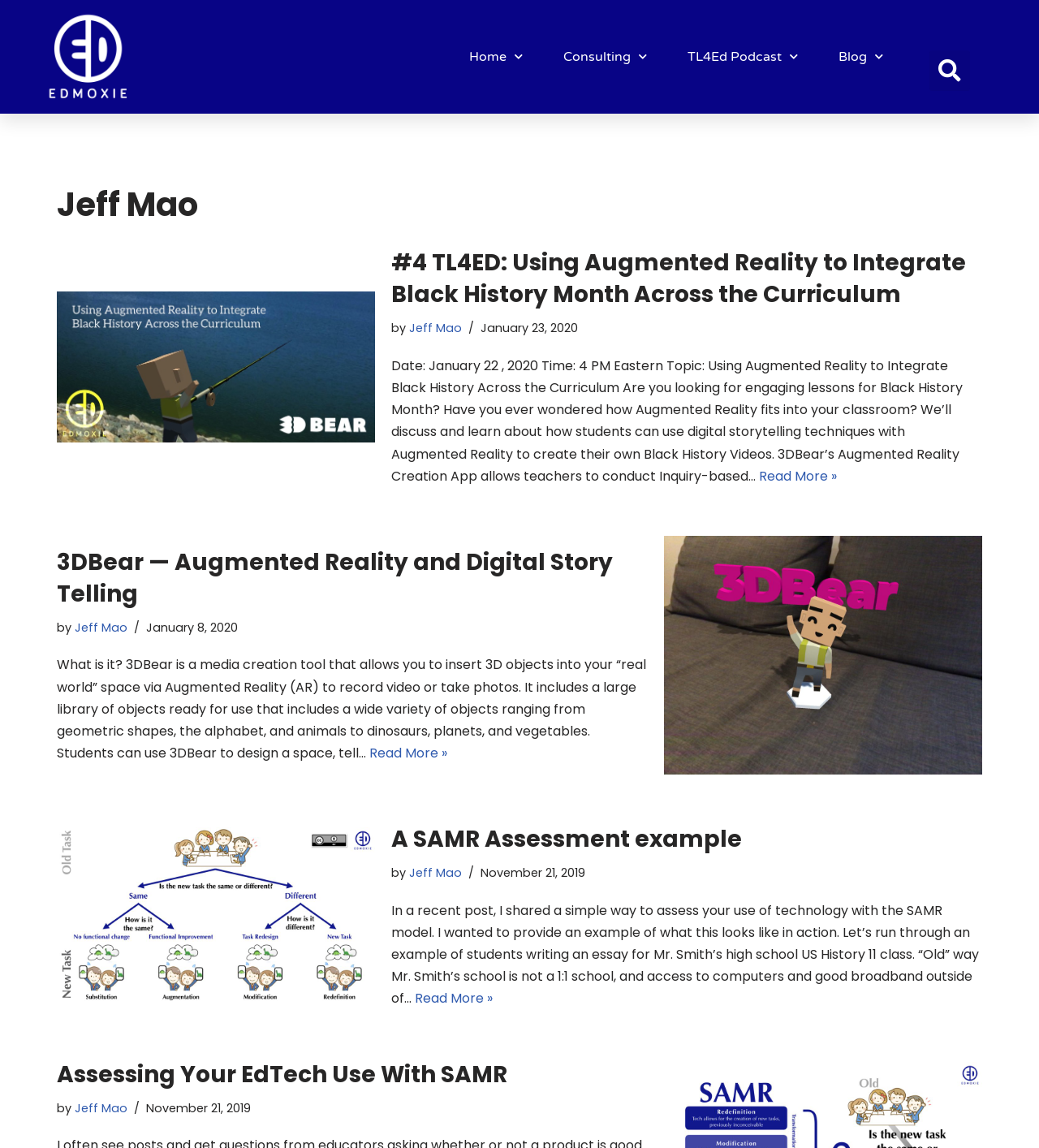How many links are in the navigation menu?
Answer with a single word or short phrase according to what you see in the image.

4